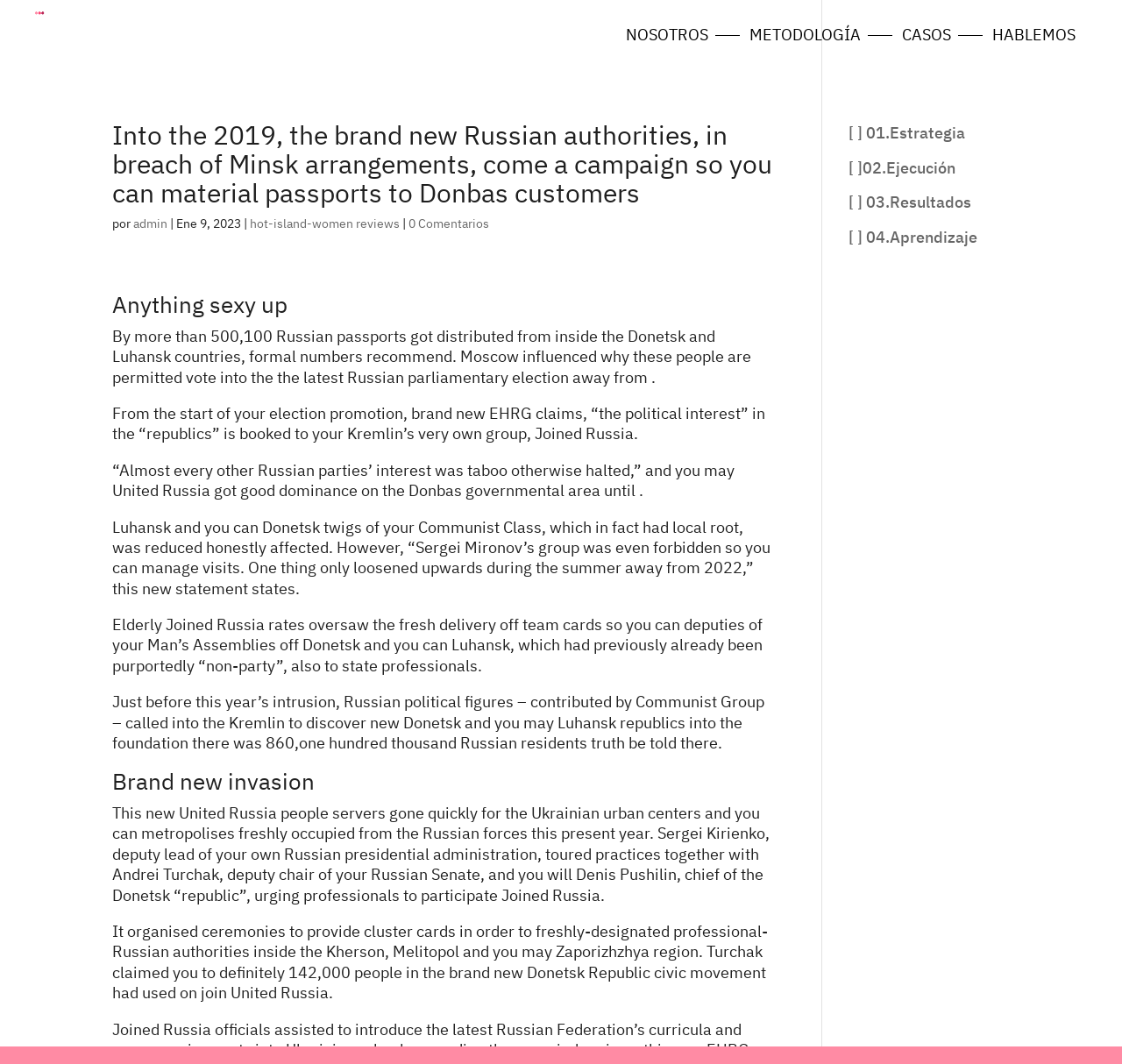Please determine the bounding box coordinates for the element that should be clicked to follow these instructions: "Visit the NOSOTROS page".

[0.558, 0.027, 0.631, 0.04]